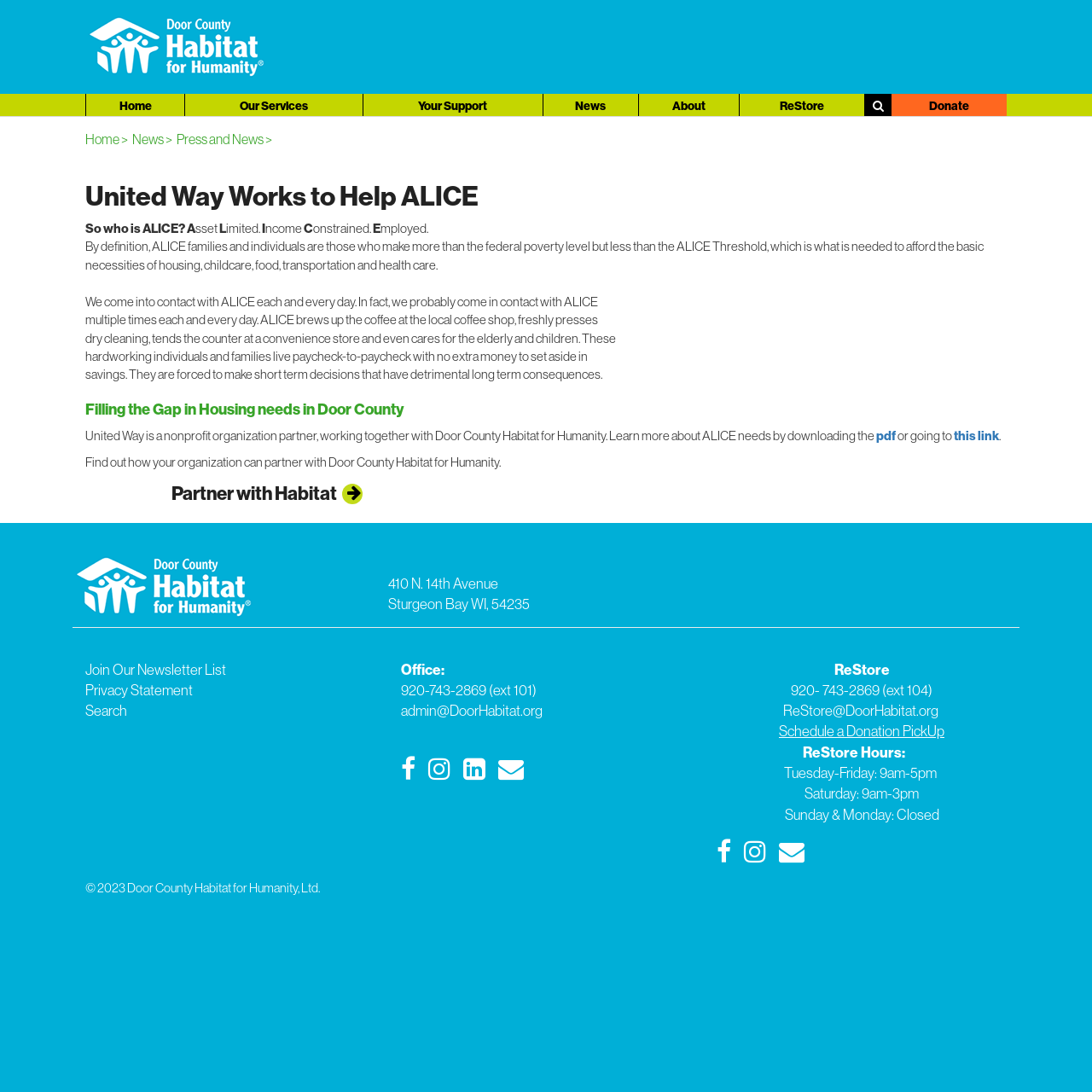Find the bounding box coordinates for the area that should be clicked to accomplish the instruction: "Click Home".

[0.079, 0.086, 0.169, 0.106]